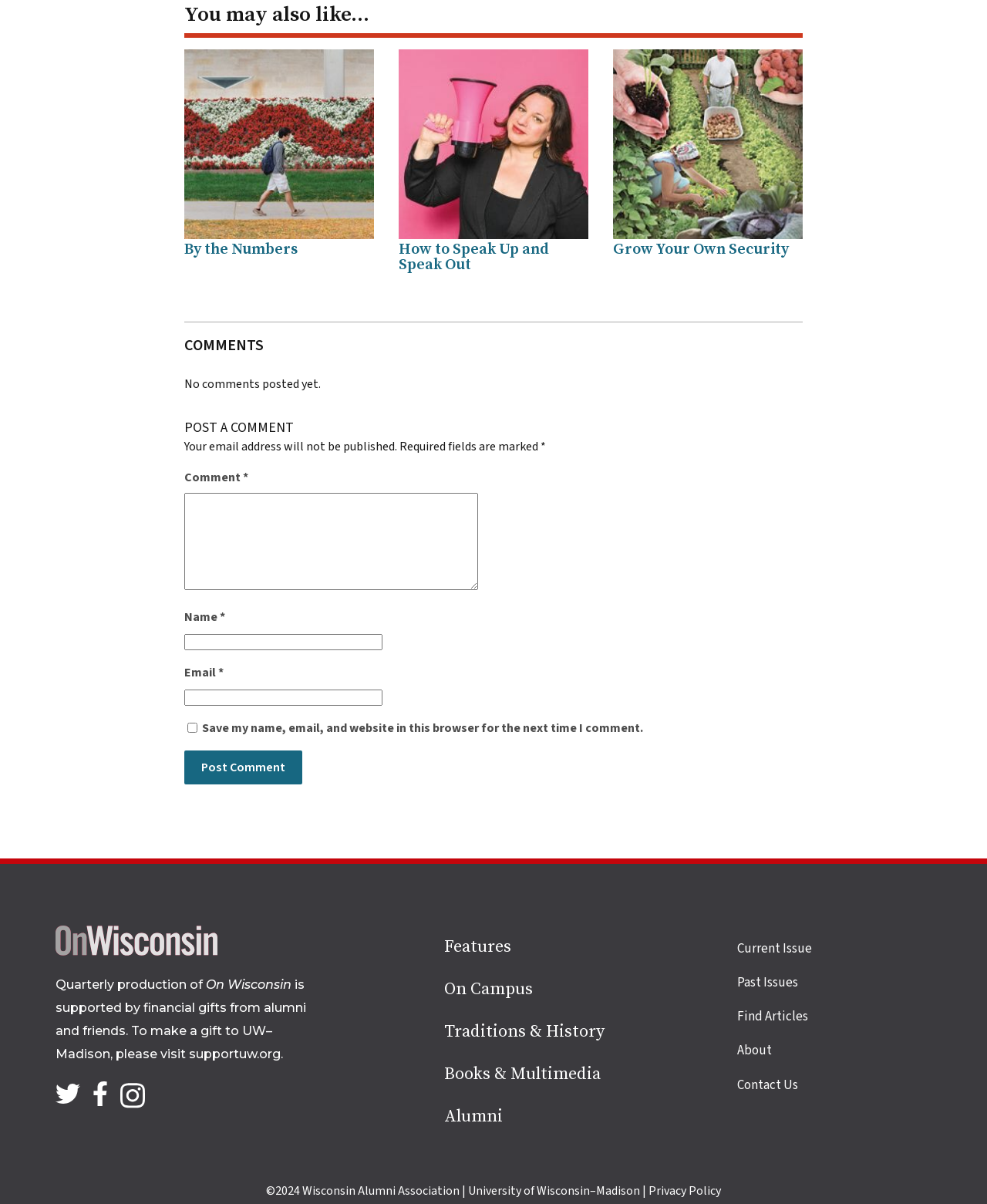Find the bounding box coordinates for the area that should be clicked to accomplish the instruction: "View the current issue".

[0.747, 0.78, 0.823, 0.796]